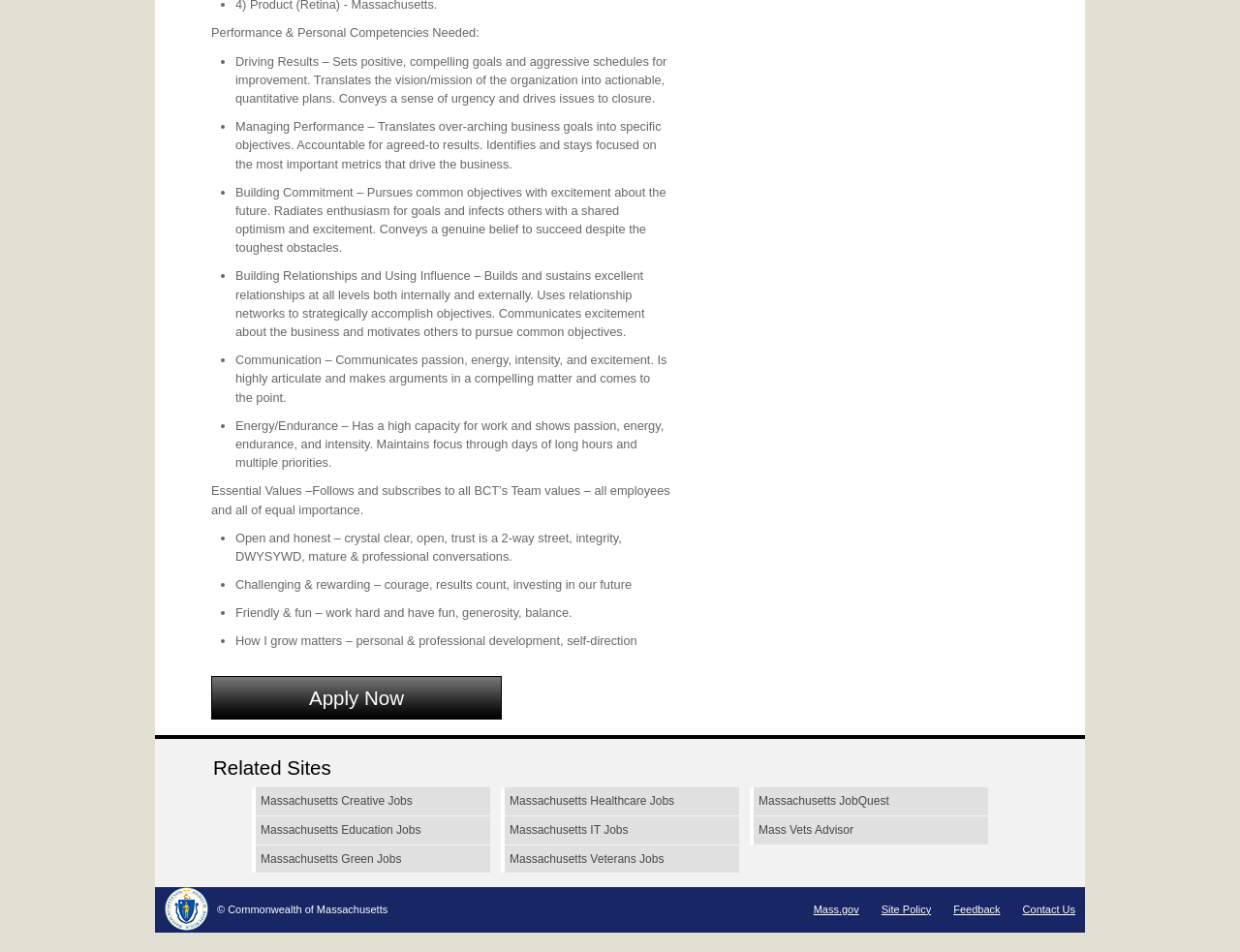Please find the bounding box coordinates of the element that you should click to achieve the following instruction: "Visit Massachusetts Creative Jobs". The coordinates should be presented as four float numbers between 0 and 1: [left, top, right, bottom].

[0.203, 0.827, 0.395, 0.858]